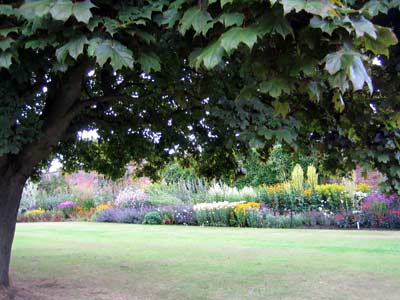Who designed the garden?
Based on the image, answer the question with as much detail as possible.

According to the caption, the garden was designed by Percy Cane between 1947 and 1952, which indicates that he was the architect behind the beautiful and serene garden.